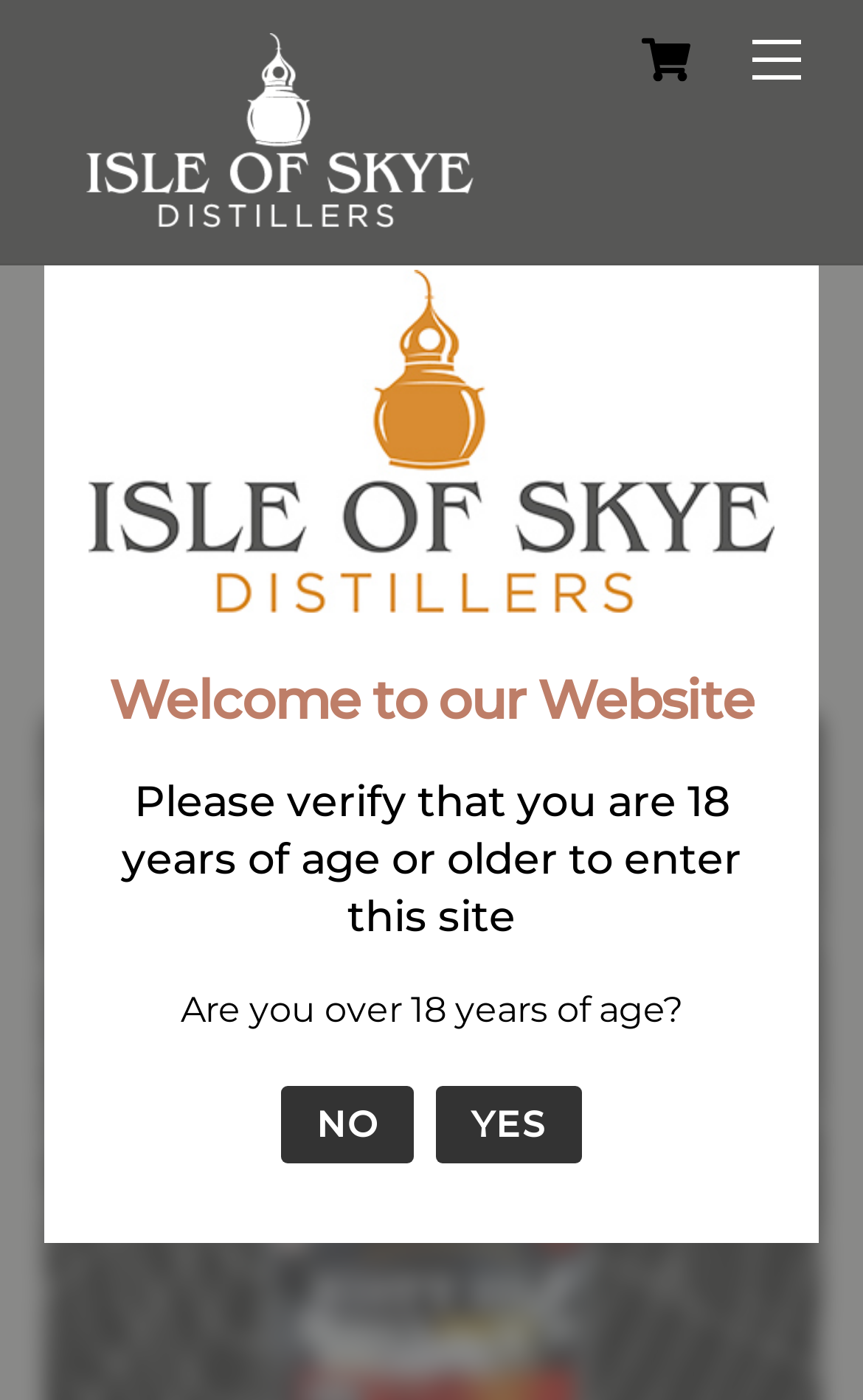Bounding box coordinates are specified in the format (top-left x, top-left y, bottom-right x, bottom-right y). All values are floating point numbers bounded between 0 and 1. Please provide the bounding box coordinate of the region this sentence describes: Cart

[0.719, 0.011, 0.822, 0.074]